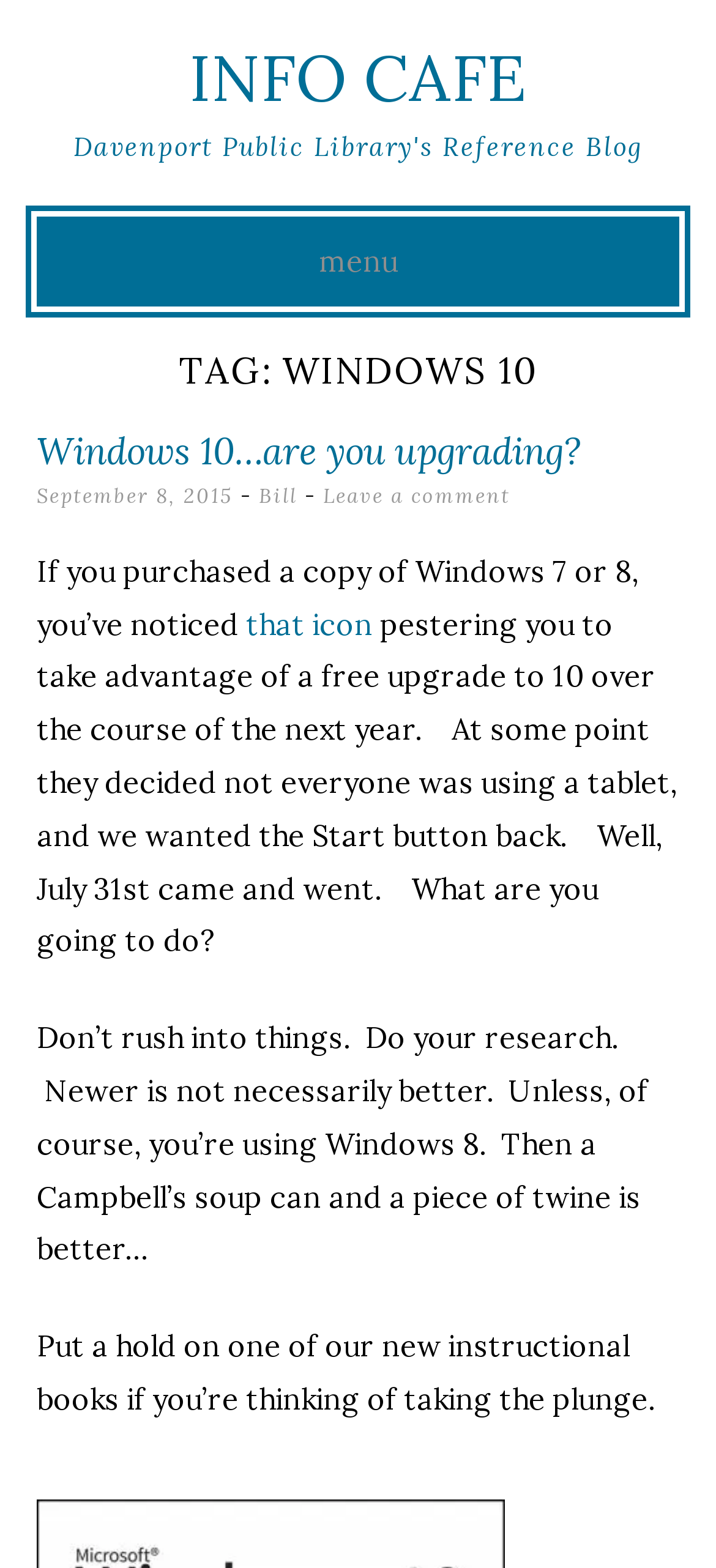Determine the bounding box of the UI element mentioned here: "that icon". The coordinates must be in the format [left, top, right, bottom] with values ranging from 0 to 1.

[0.344, 0.386, 0.521, 0.409]